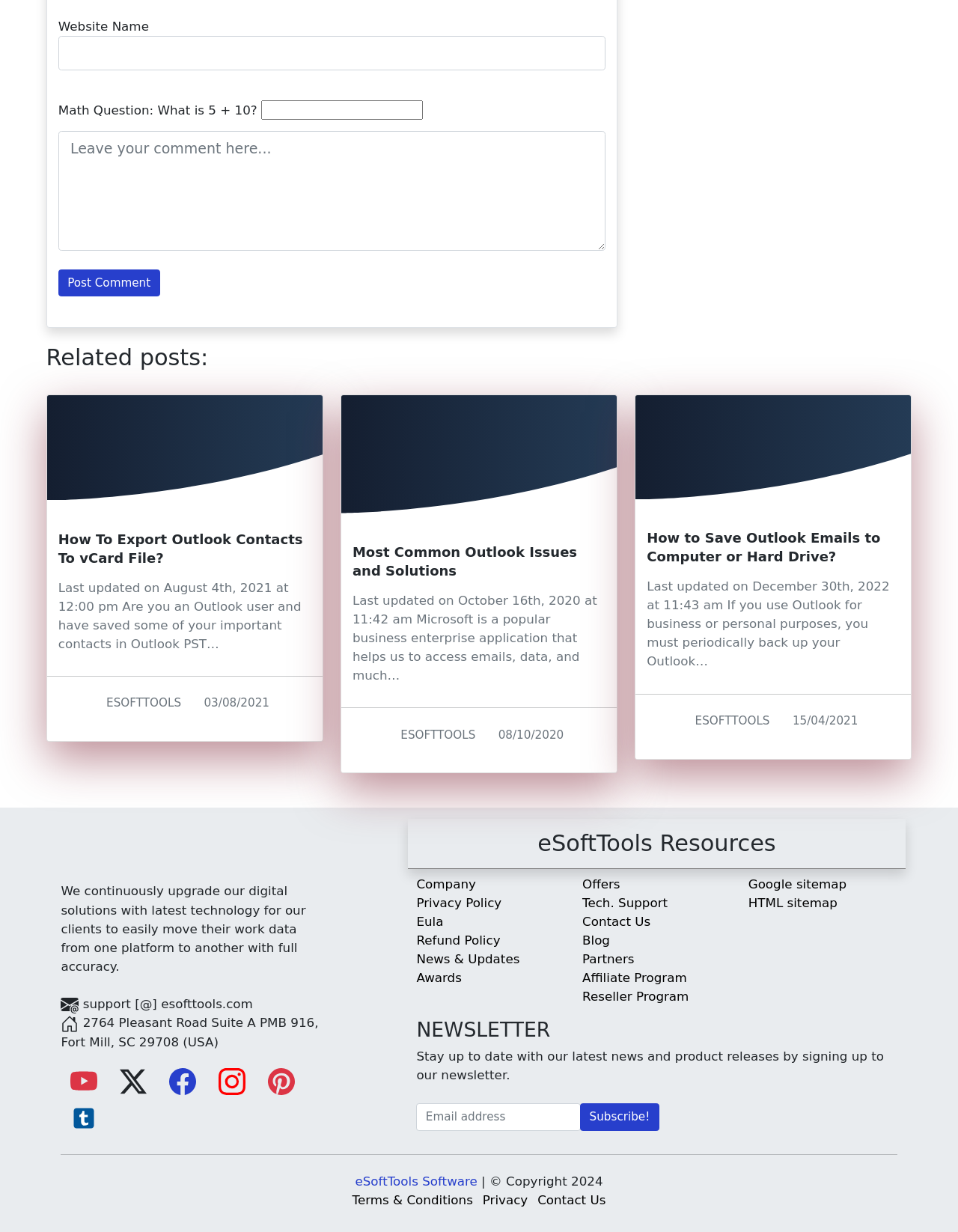Please give the bounding box coordinates of the area that should be clicked to fulfill the following instruction: "Check the Production Credits". The coordinates should be in the format of four float numbers from 0 to 1, i.e., [left, top, right, bottom].

None